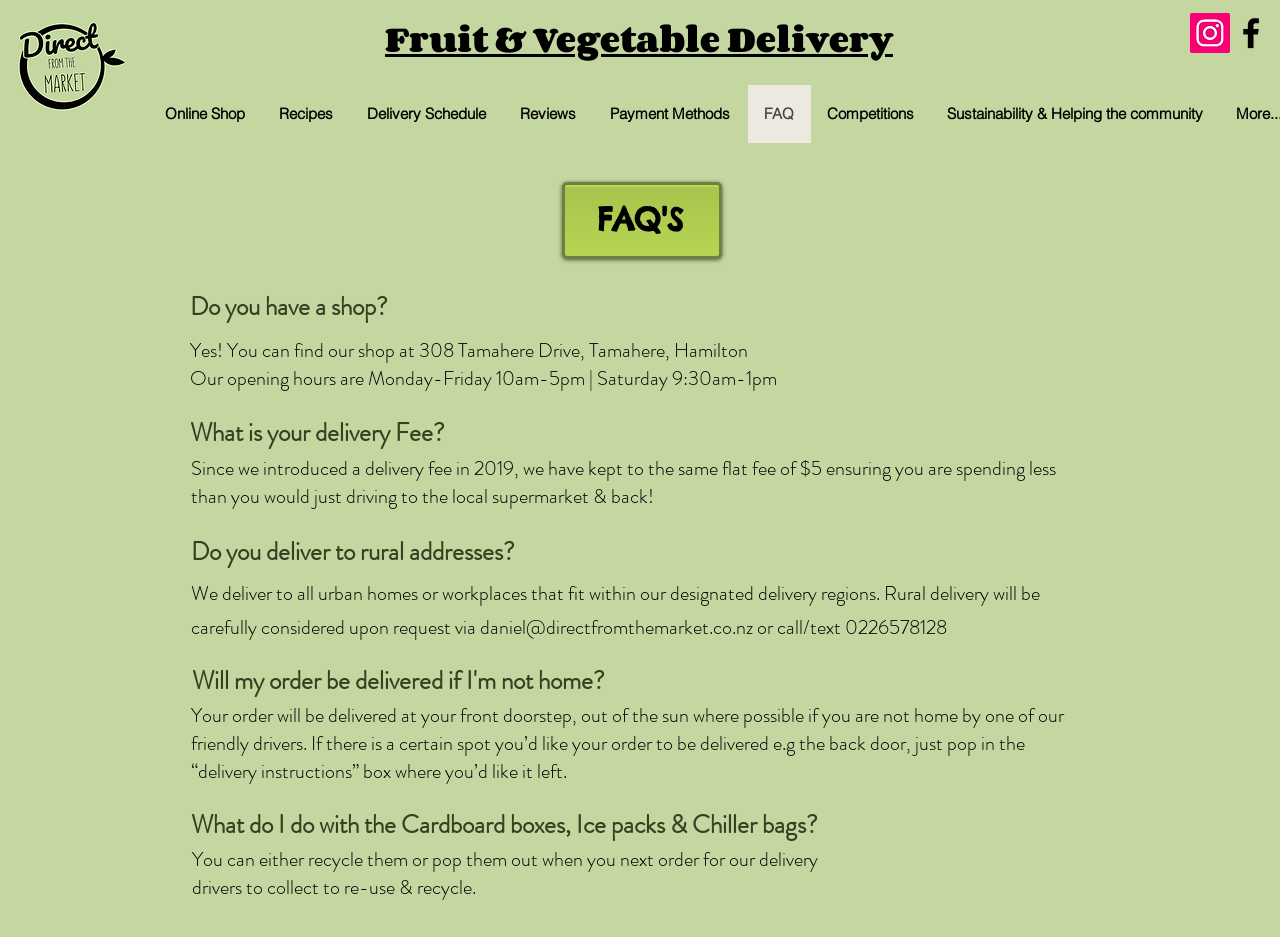What should I do with the cardboard boxes?
Could you answer the question in a detailed manner, providing as much information as possible?

I found the answer by looking at the StaticText element 'What do I do with the Cardboard boxes, Ice packs & Chiller bags?' and its corresponding answer 'You can either recycle them or pop them out when you next order for our delivery drivers to collect to re-use & recycle.'.